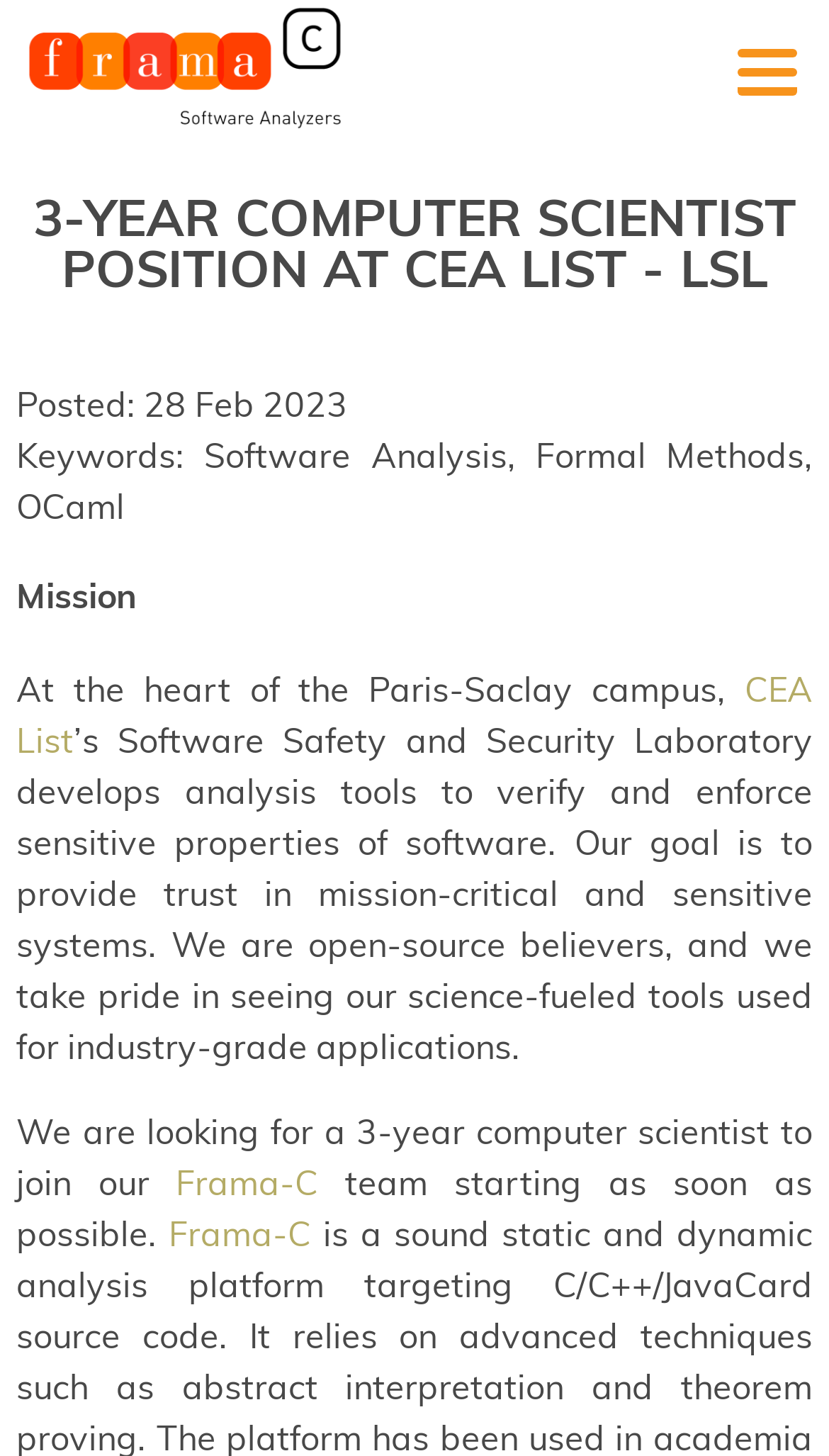Extract the main heading from the webpage content.

3-YEAR COMPUTER SCIENTIST POSITION AT CEA LIST - LSL